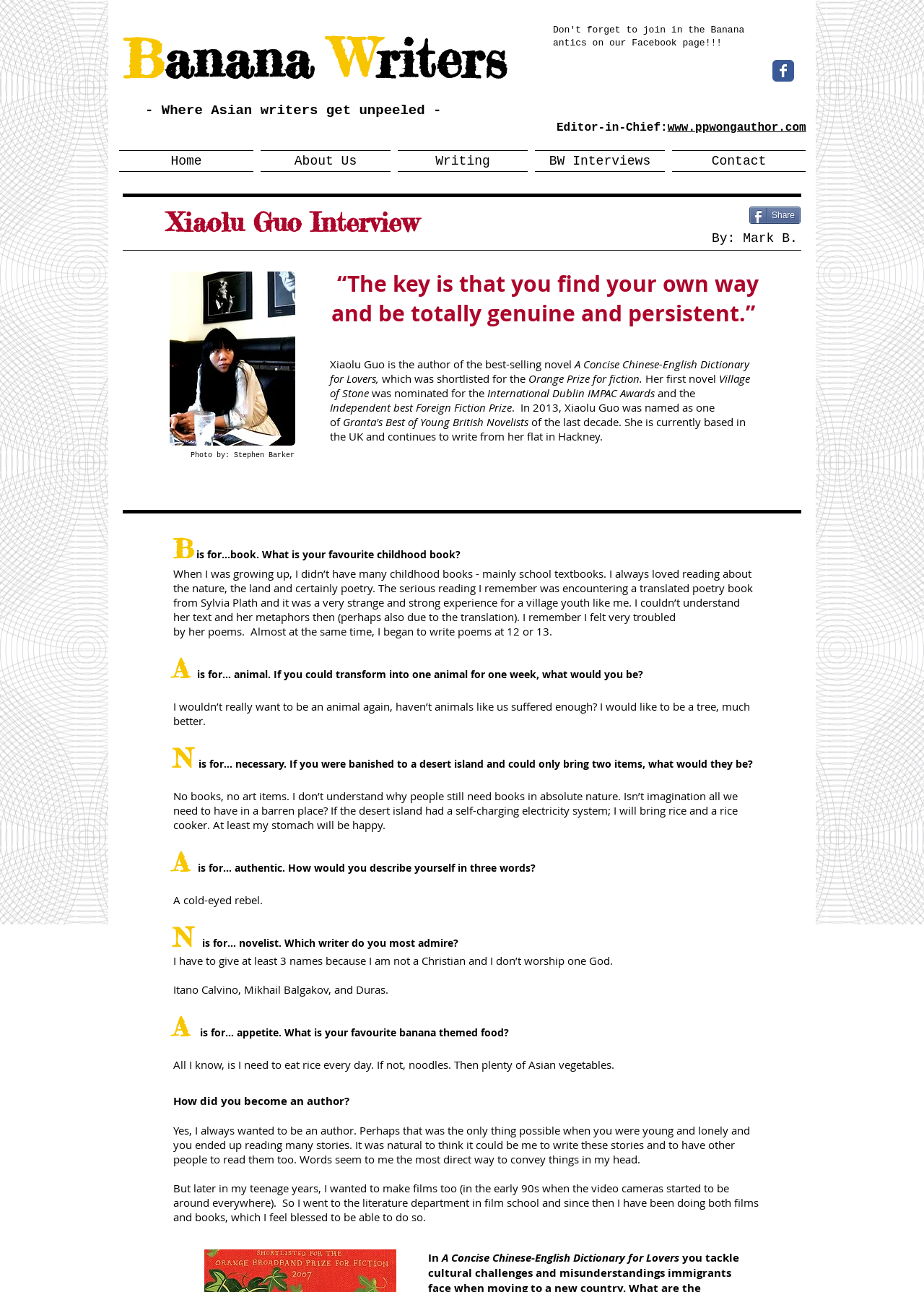What is the name of the novel shortlisted for the Orange Prize for fiction?
Please provide a comprehensive answer based on the visual information in the image.

The webpage mentions that Xiaolu Guo's novel 'A Concise Chinese-English Dictionary for Lovers' was shortlisted for the Orange Prize for fiction, so the answer is 'A Concise Chinese-English Dictionary for Lovers'.